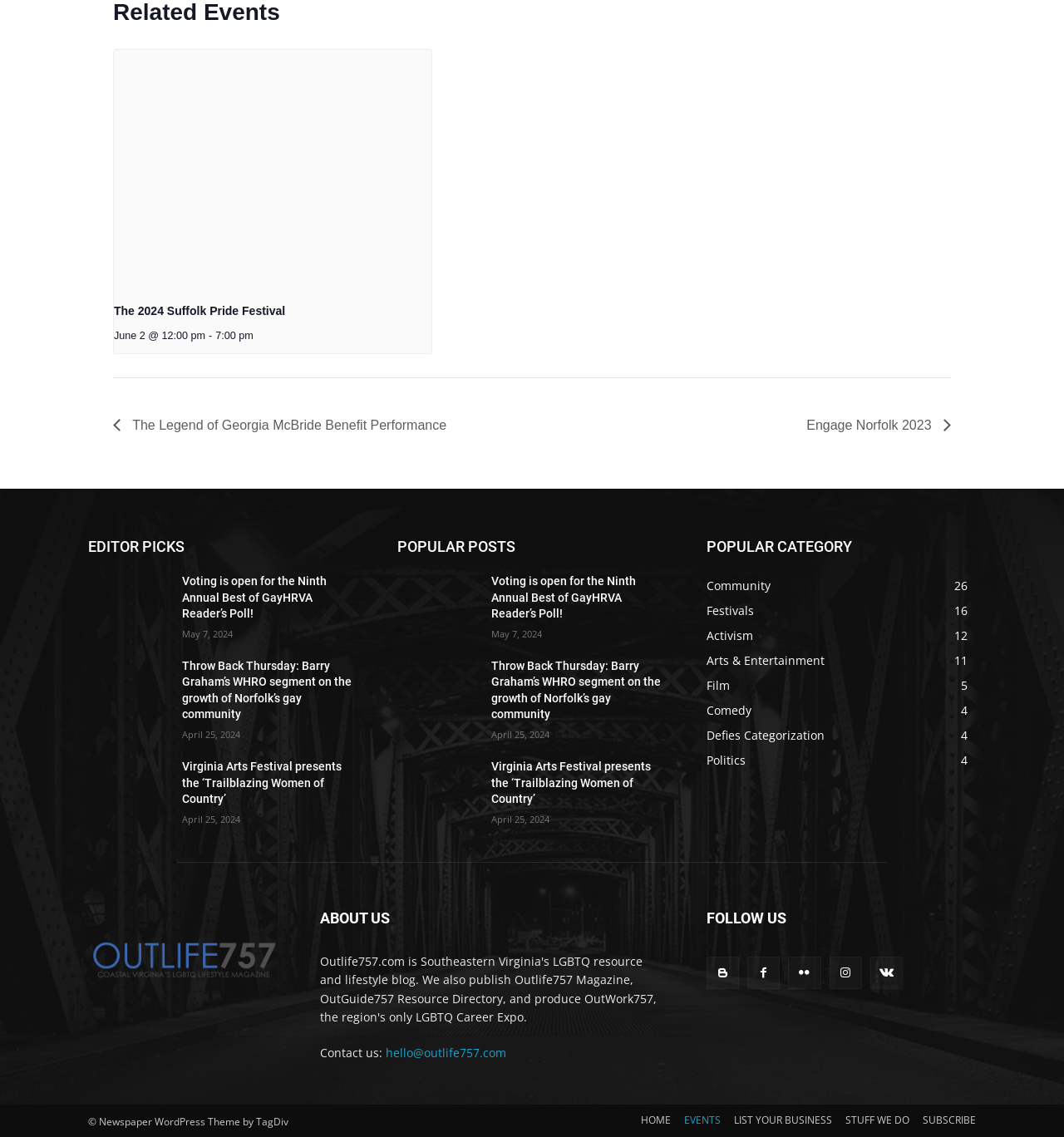How many categories are listed under 'POPULAR CATEGORY'?
Using the image, answer in one word or phrase.

8